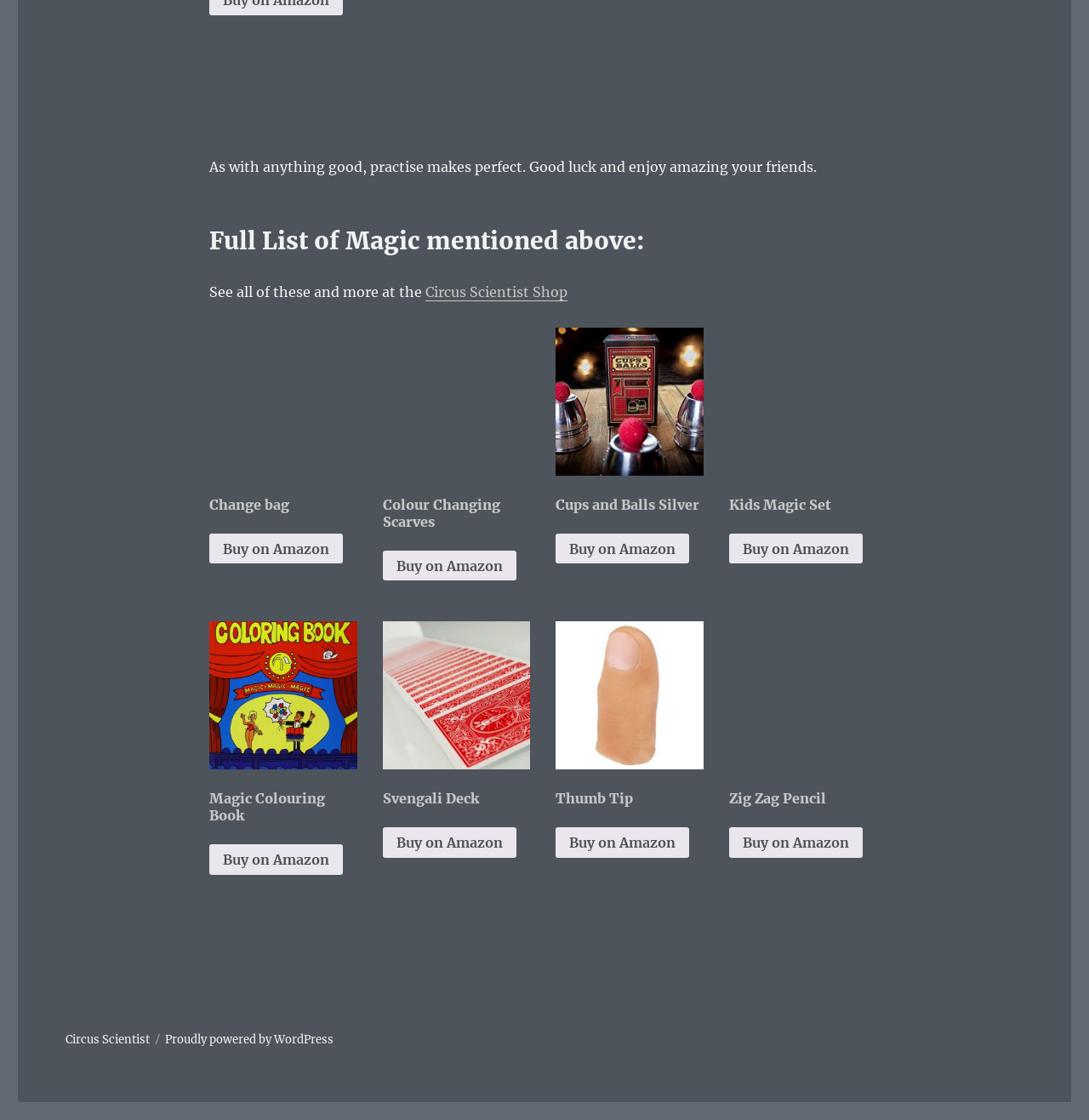Use the information in the screenshot to answer the question comprehensively: What is the name of the shop mentioned on the webpage?

The webpage mentions a shop named 'Circus Scientist Shop' which can be found by following the link provided on the webpage.